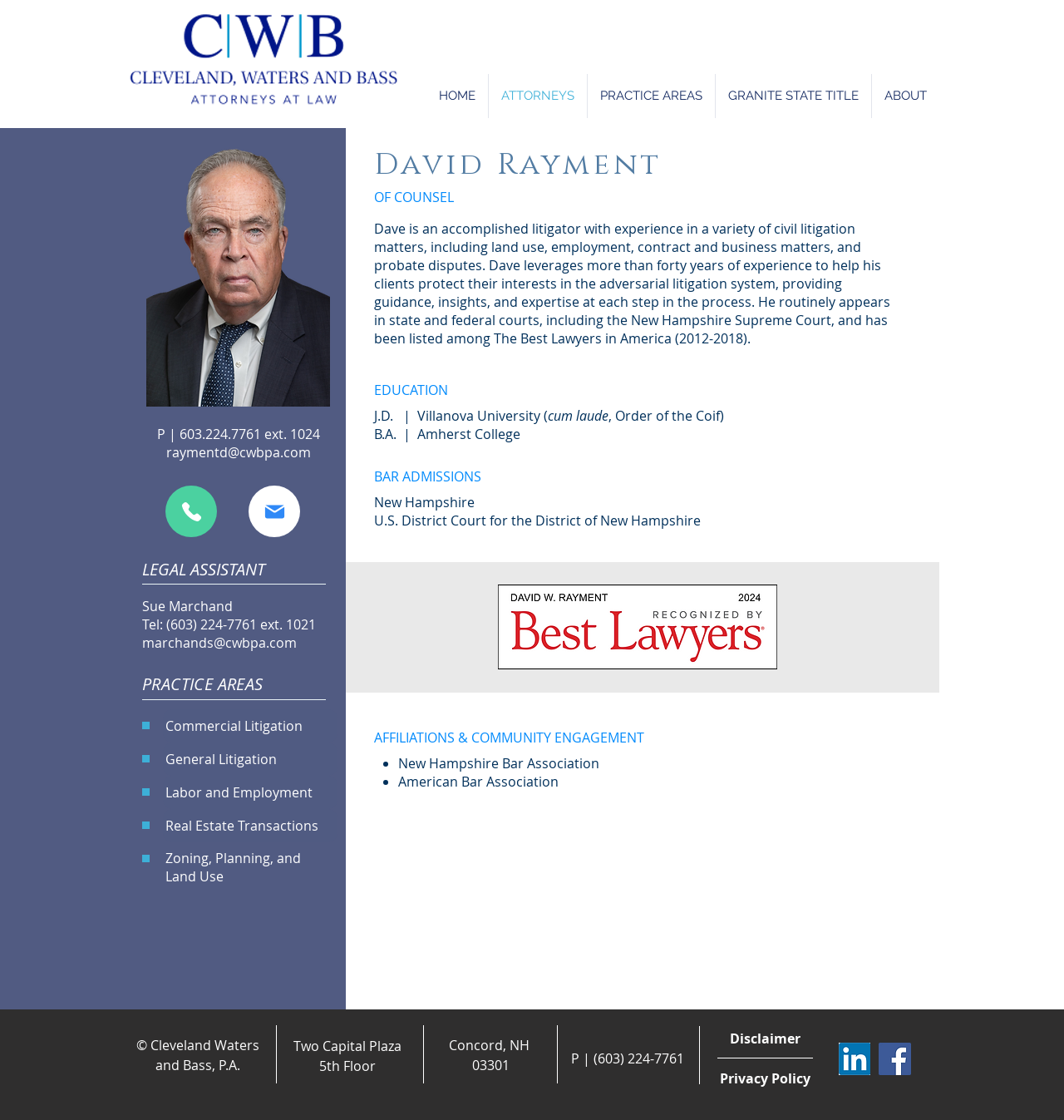Use one word or a short phrase to answer the question provided: 
What is the address of the law firm?

Two Capital Plaza, 5th Floor, Concord, NH 03301